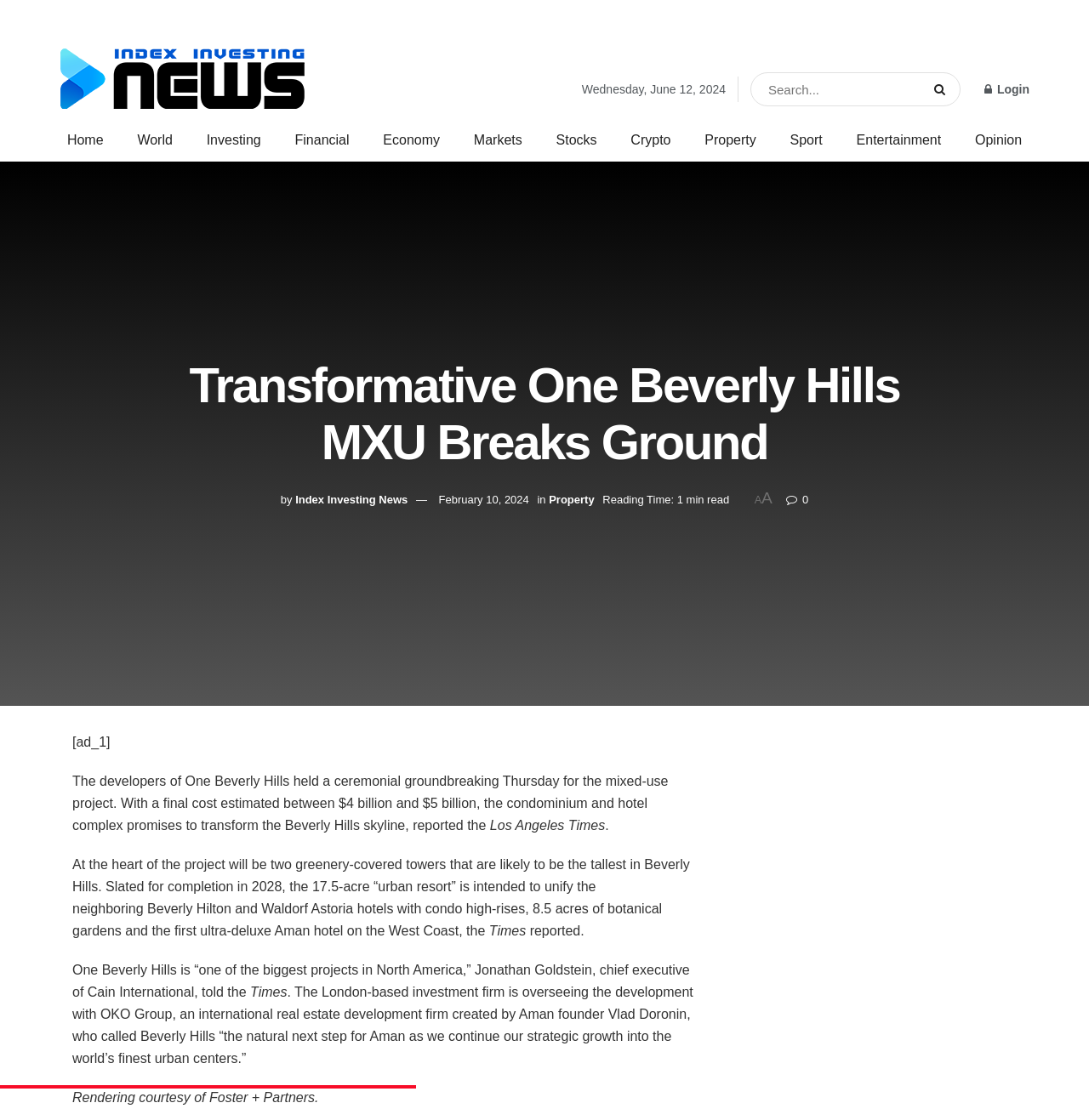Please give a succinct answer using a single word or phrase:
What is the name of the hotel chain mentioned in the article?

Aman